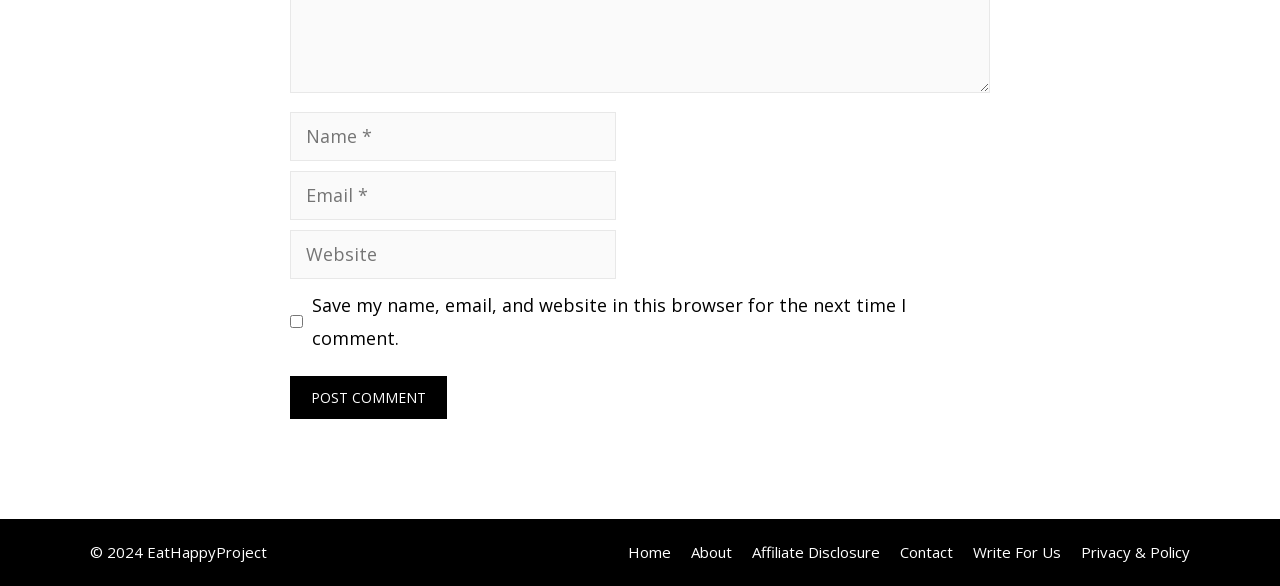Locate the bounding box coordinates of the area you need to click to fulfill this instruction: 'Input your email'. The coordinates must be in the form of four float numbers ranging from 0 to 1: [left, top, right, bottom].

[0.227, 0.292, 0.481, 0.376]